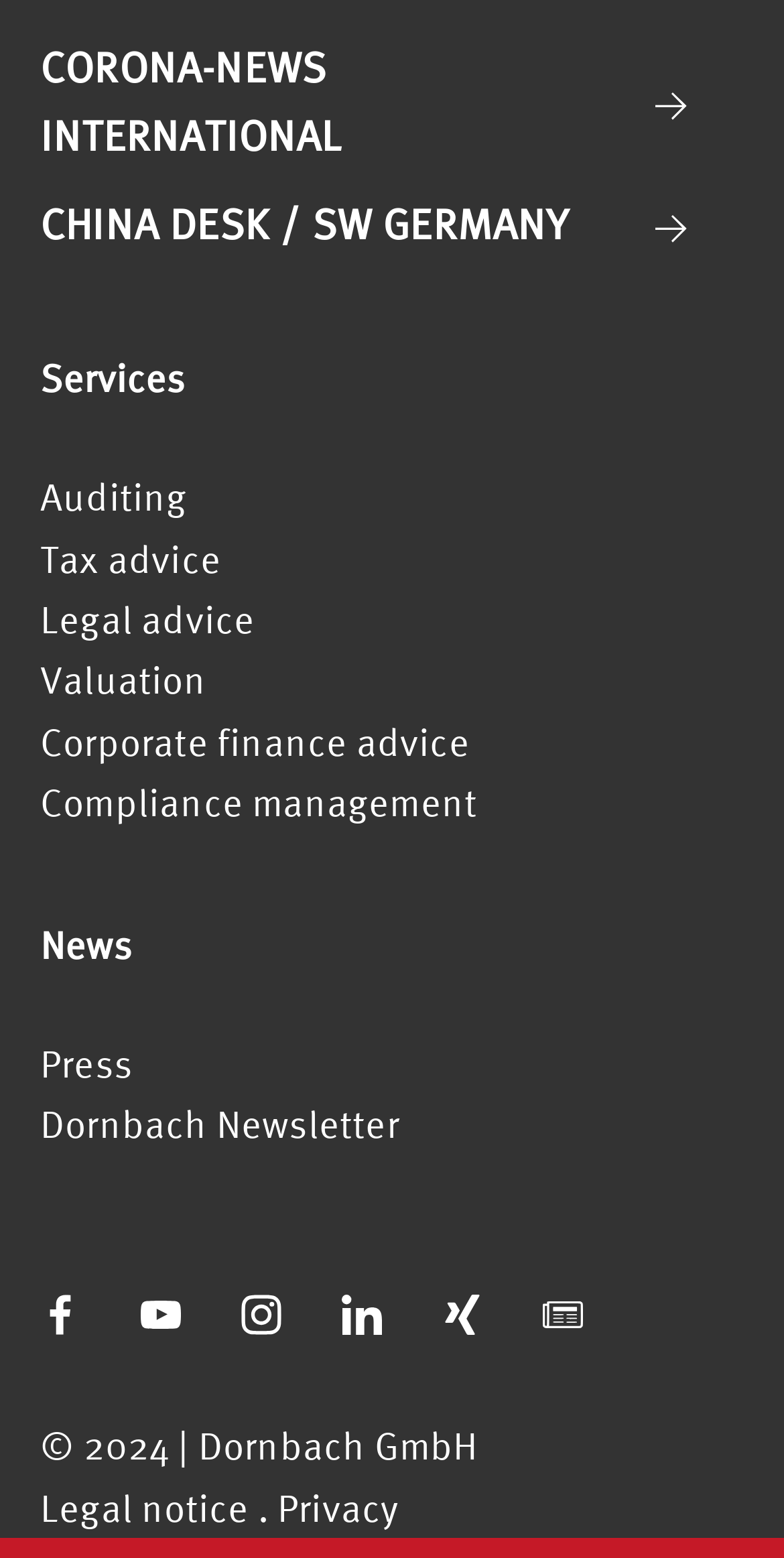Locate the bounding box coordinates of the element's region that should be clicked to carry out the following instruction: "View all instructions". The coordinates need to be four float numbers between 0 and 1, i.e., [left, top, right, bottom].

None